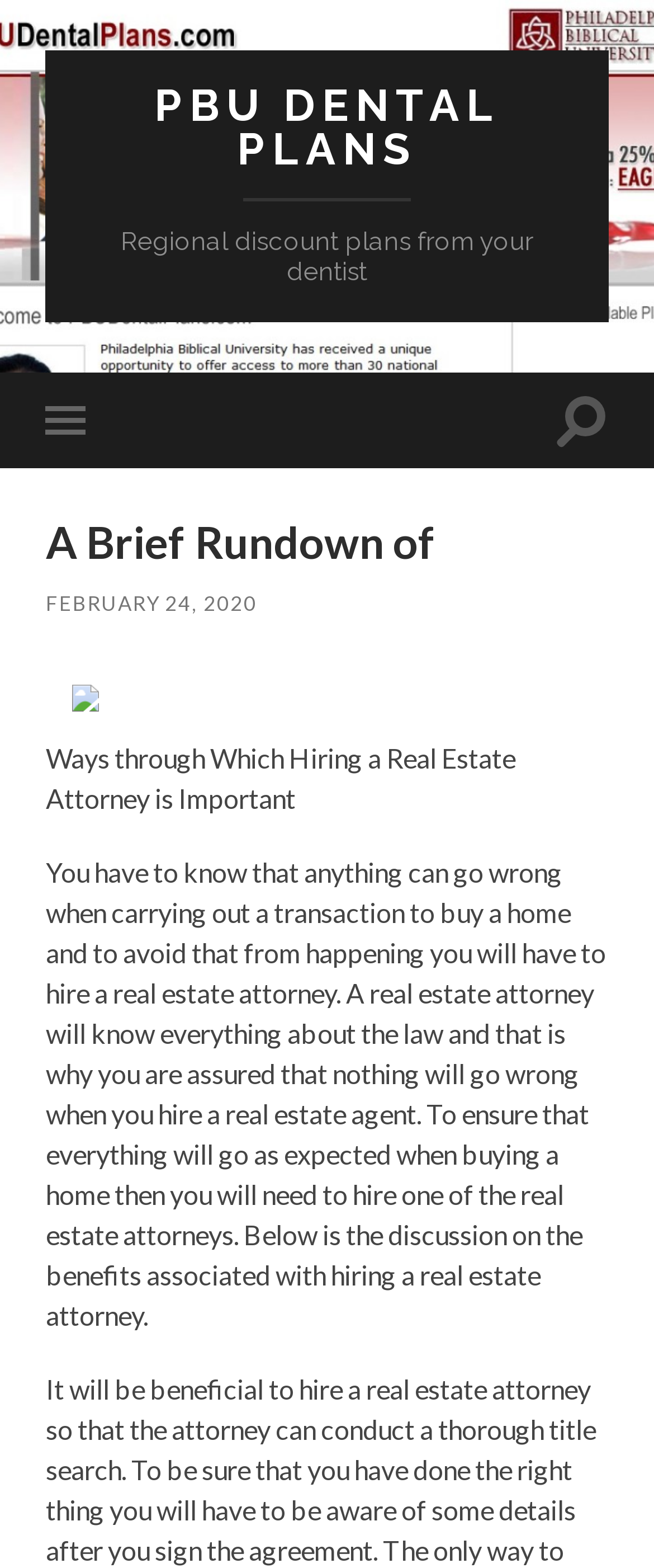Identify the bounding box for the described UI element. Provide the coordinates in (top-left x, top-left y, bottom-right x, bottom-right y) format with values ranging from 0 to 1: February 24, 2020

[0.07, 0.376, 0.393, 0.393]